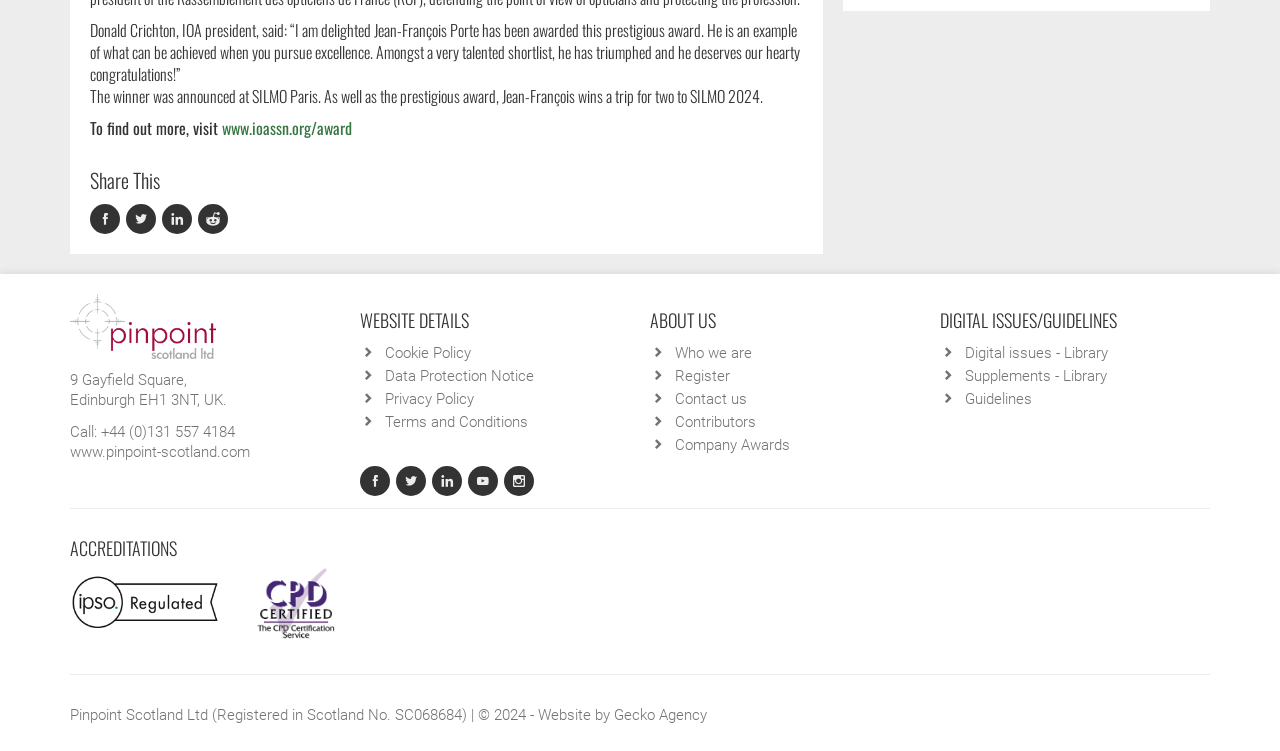Find the bounding box of the element with the following description: "Supplements - Library". The coordinates must be four float numbers between 0 and 1, formatted as [left, top, right, bottom].

[0.754, 0.488, 0.865, 0.512]